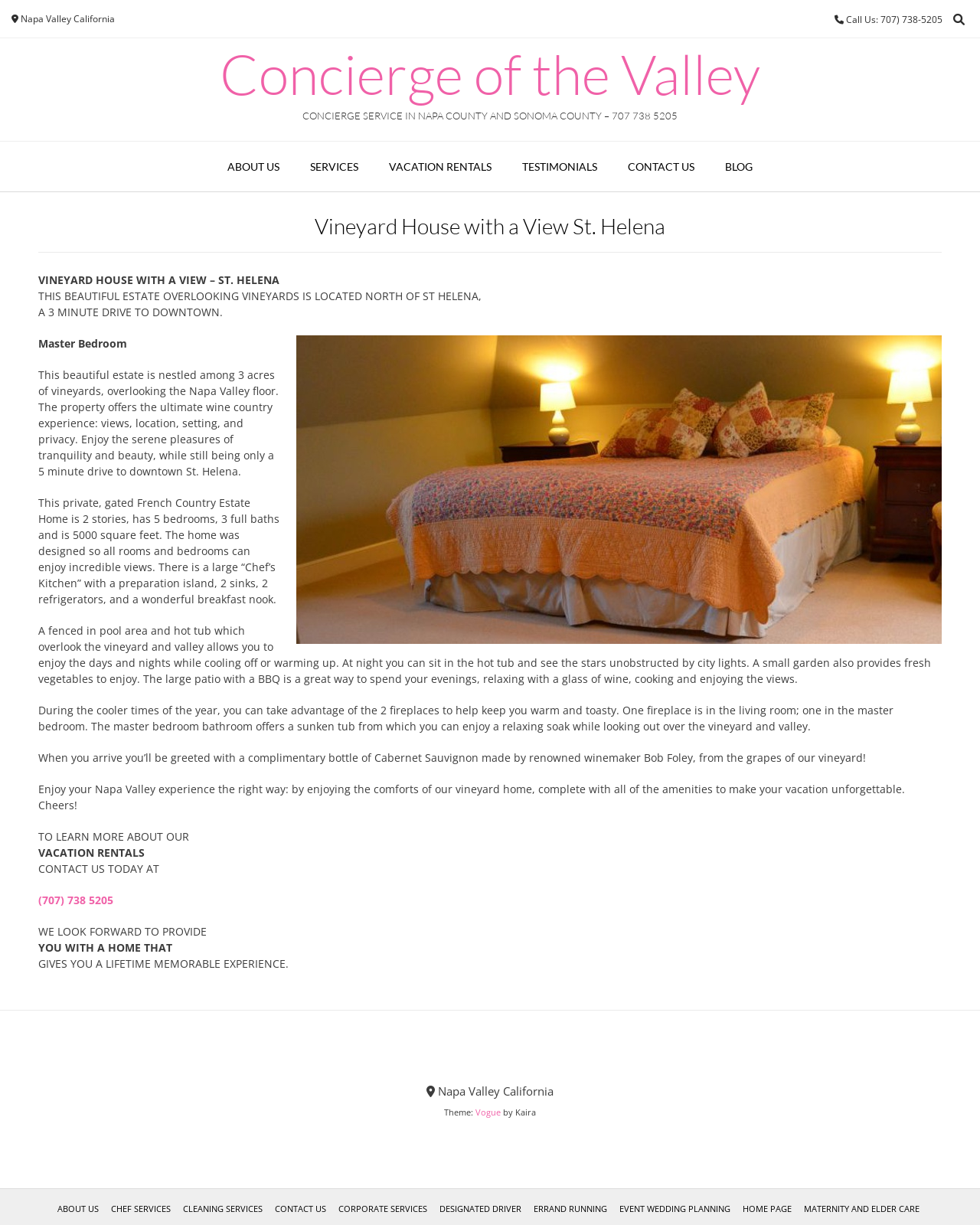How many bedrooms does the estate have?
Refer to the image and respond with a one-word or short-phrase answer.

5